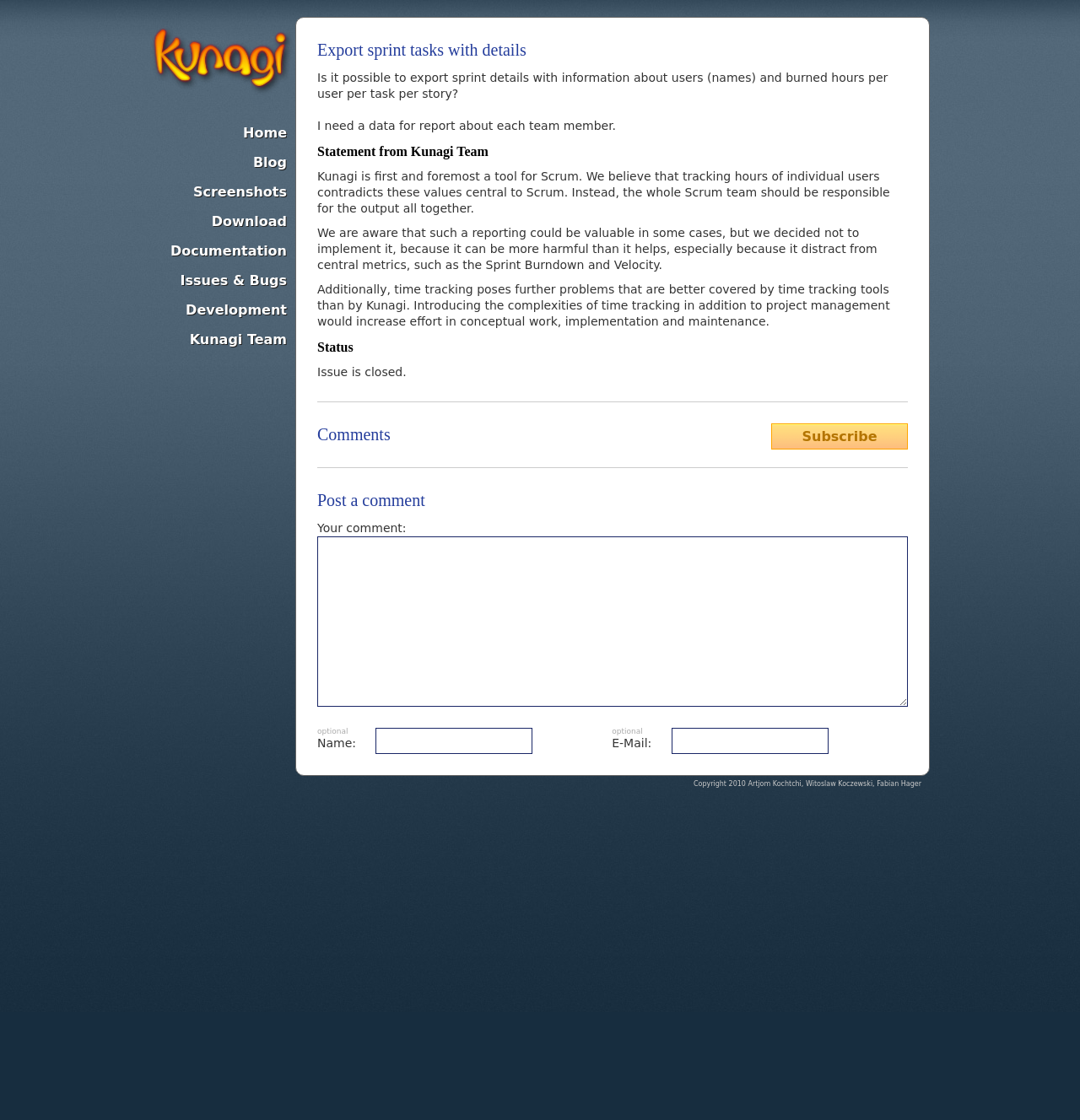Please specify the bounding box coordinates for the clickable region that will help you carry out the instruction: "Post a comment".

[0.294, 0.437, 0.841, 0.457]